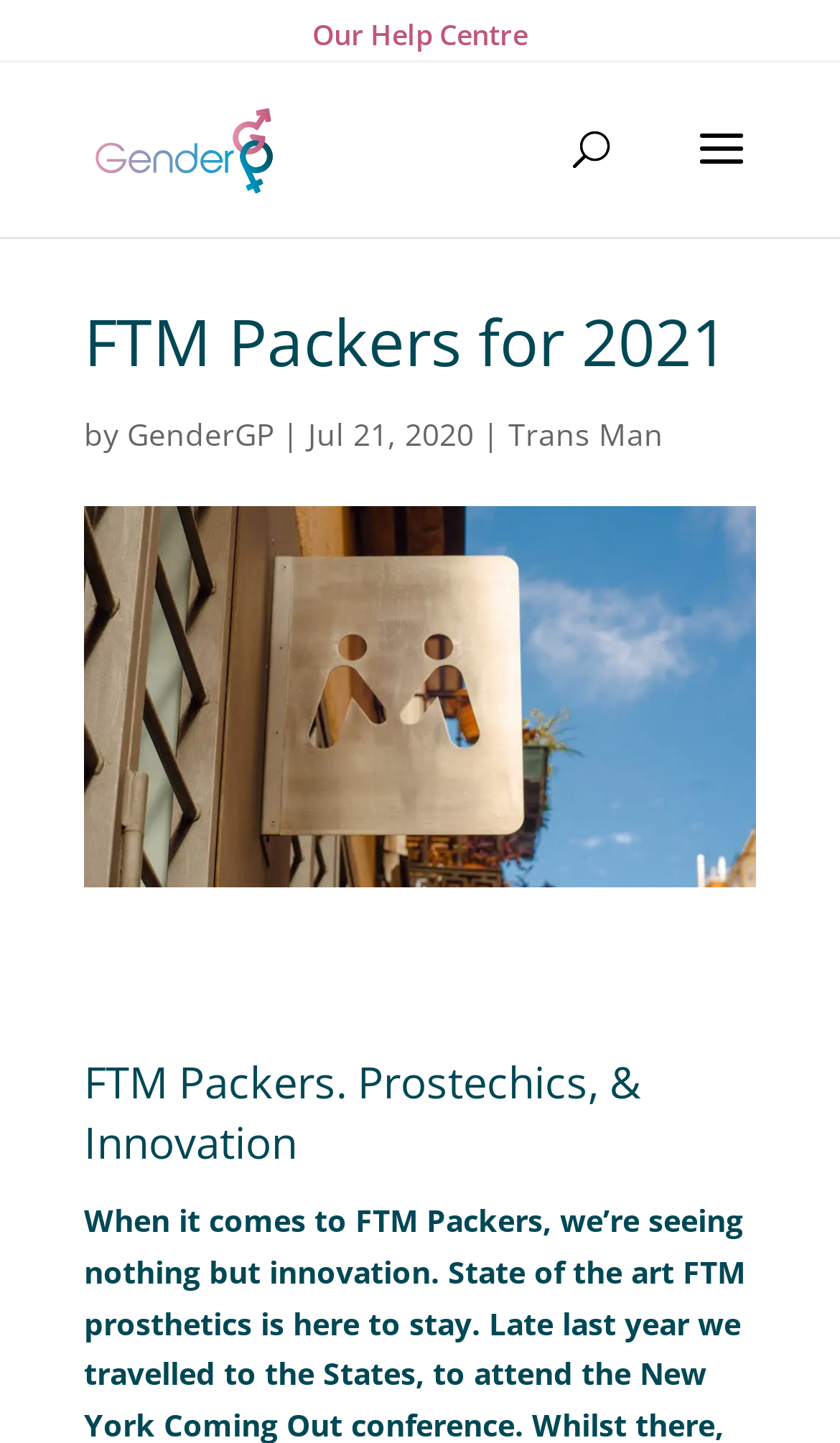What is the relationship between the company and the topic?
Can you offer a detailed and complete answer to this question?

The company, GenderGP, is related to the topic of FTM packers because it designs them, as mentioned in the meta description. The webpage also mentions the company's name in the context of FTM packers, indicating a connection between the two.